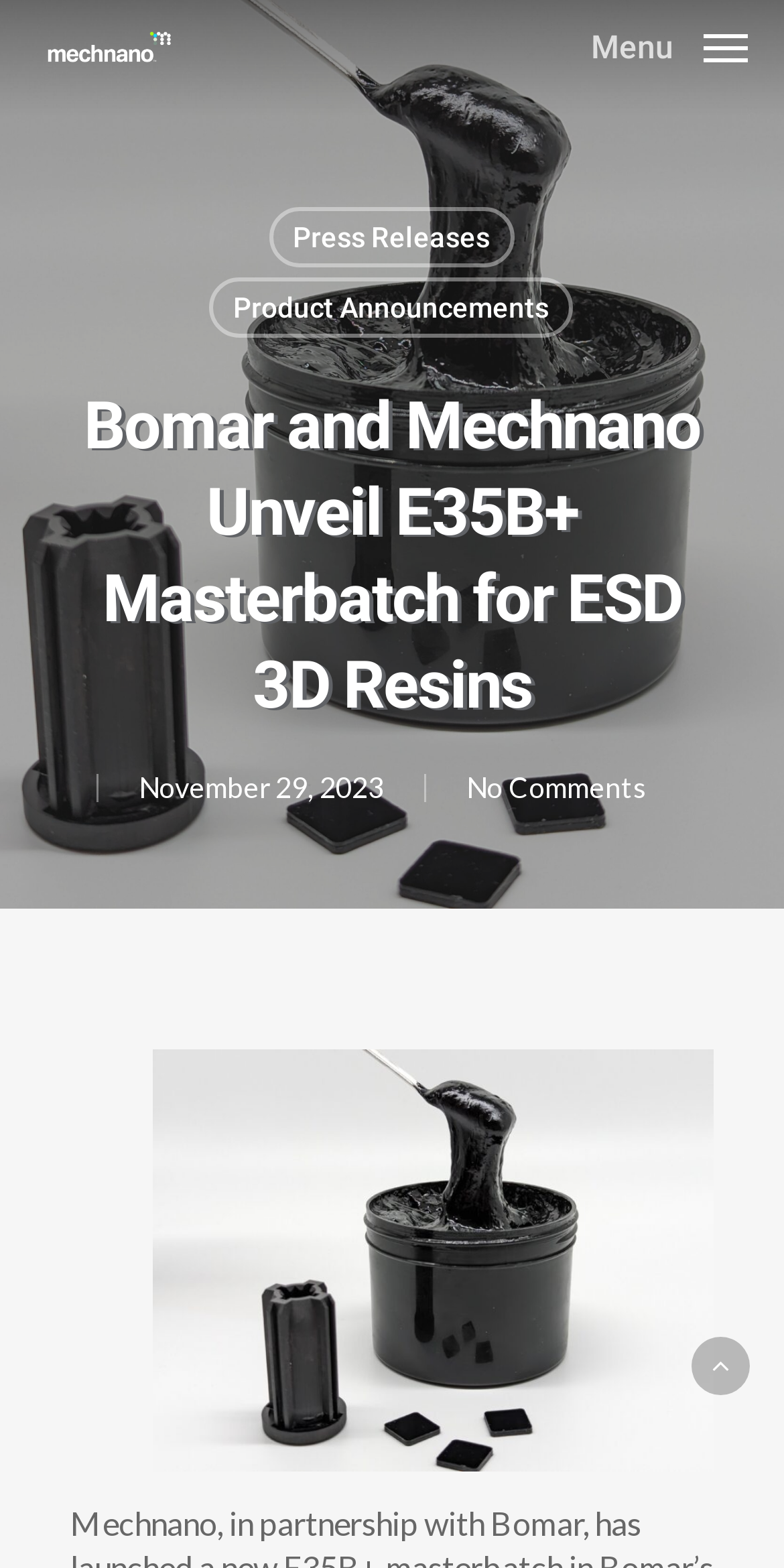Identify and provide the text of the main header on the webpage.

Bomar and Mechnano Unveil E35B+ Masterbatch for ESD 3D Resins